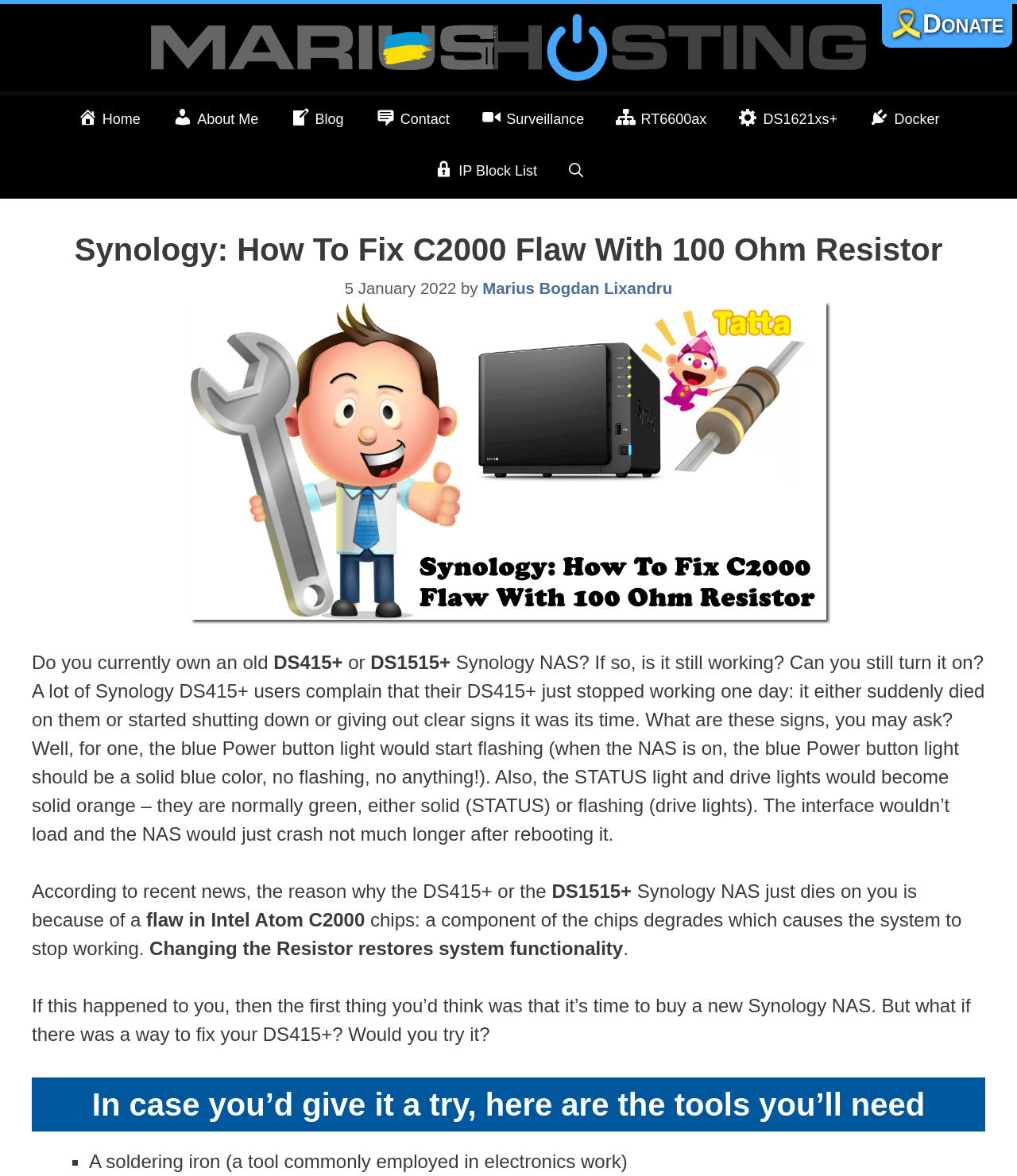Use a single word or phrase to answer the question: What happens to the blue Power button light when the NAS is faulty?

flashing